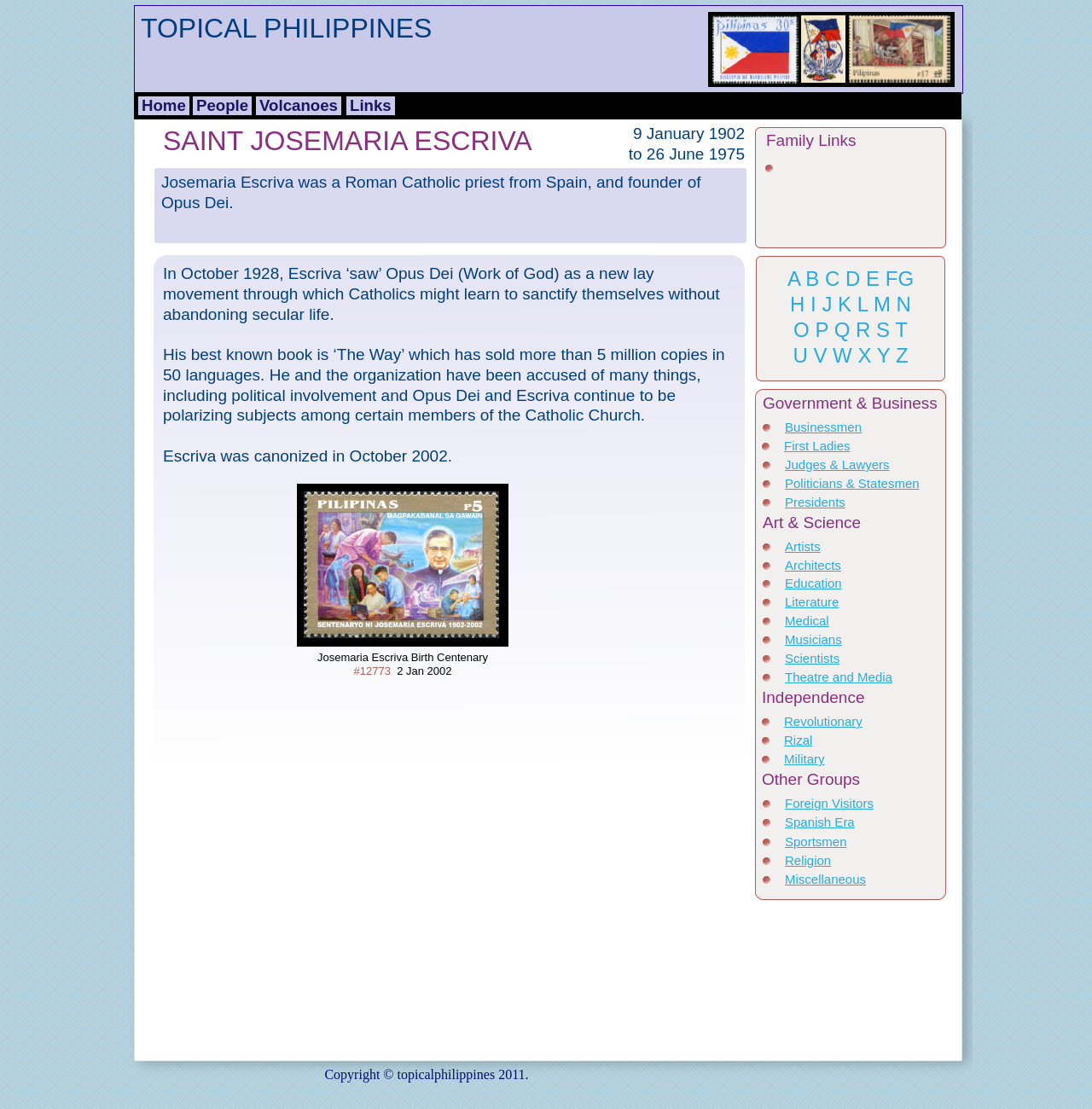For the element described, predict the bounding box coordinates as (top-left x, top-left y, bottom-right x, bottom-right y). All values should be between 0 and 1. Element description: Miscellaneous

[0.719, 0.786, 0.793, 0.799]